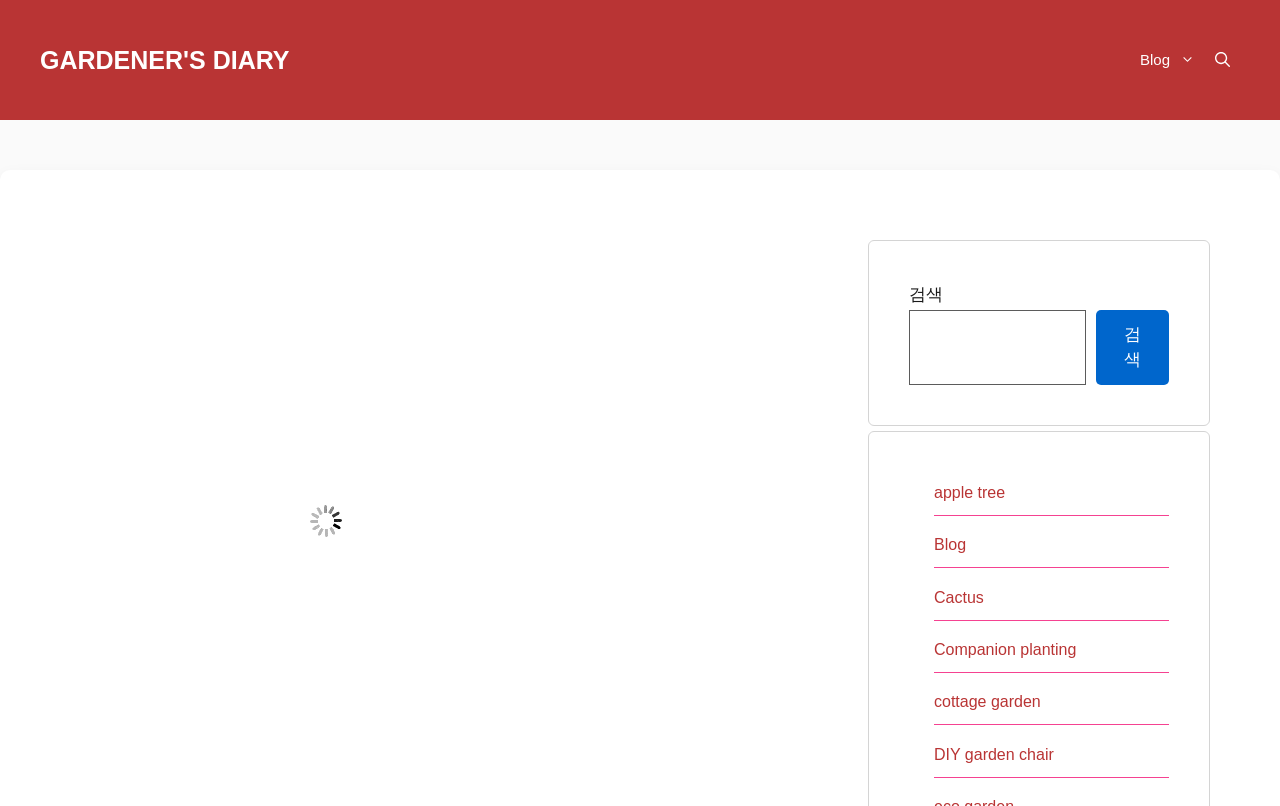Please specify the bounding box coordinates of the clickable region necessary for completing the following instruction: "Search for something". The coordinates must consist of four float numbers between 0 and 1, i.e., [left, top, right, bottom].

[0.71, 0.384, 0.849, 0.478]